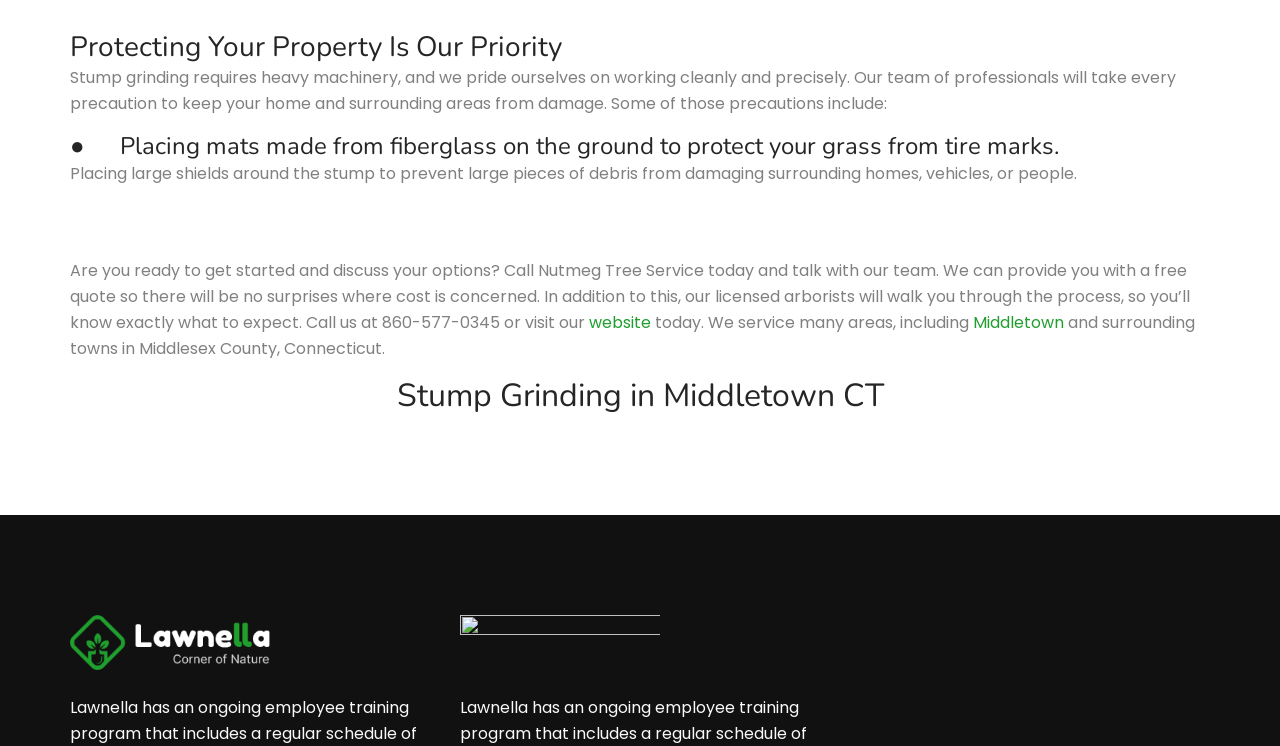Based on the description "website", find the bounding box of the specified UI element.

[0.46, 0.416, 0.509, 0.447]